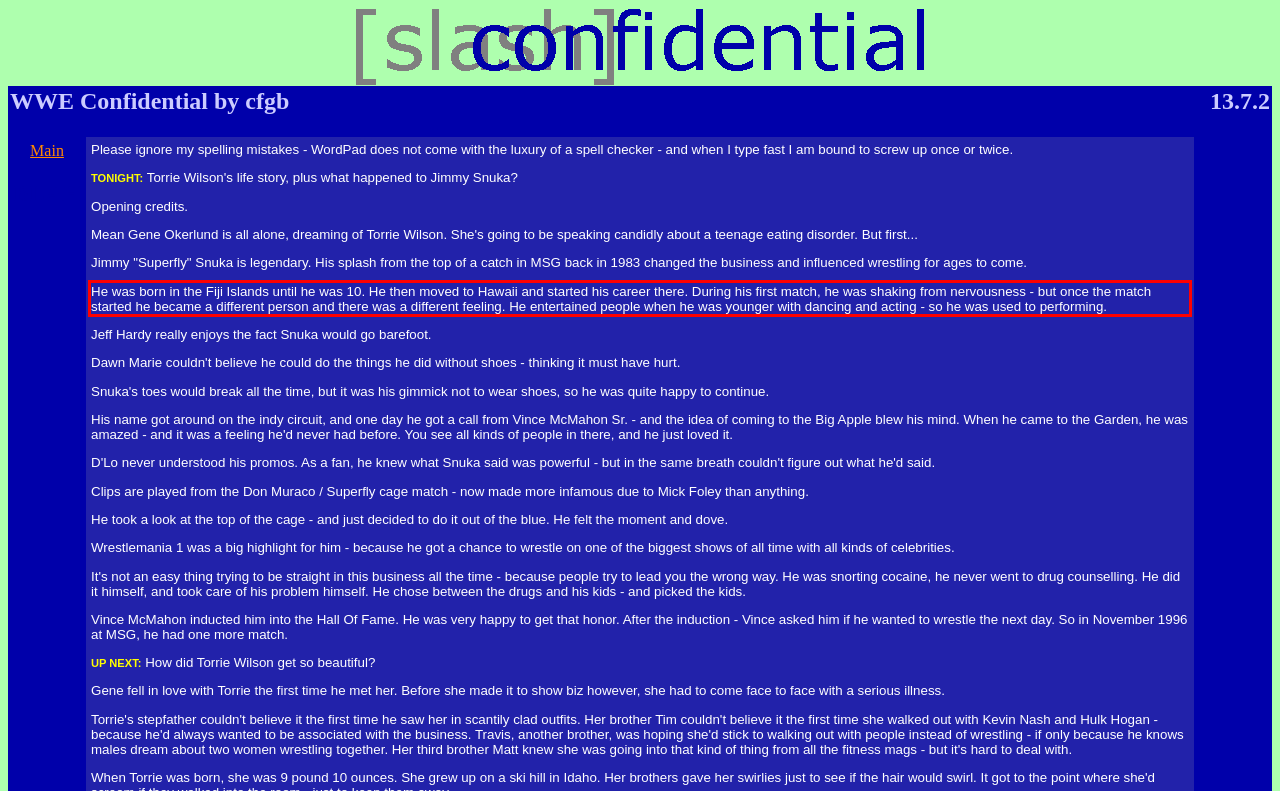Identify the red bounding box in the webpage screenshot and perform OCR to generate the text content enclosed.

He was born in the Fiji Islands until he was 10. He then moved to Hawaii and started his career there. During his first match, he was shaking from nervousness - but once the match started he became a different person and there was a different feeling. He entertained people when he was younger with dancing and acting - so he was used to performing.